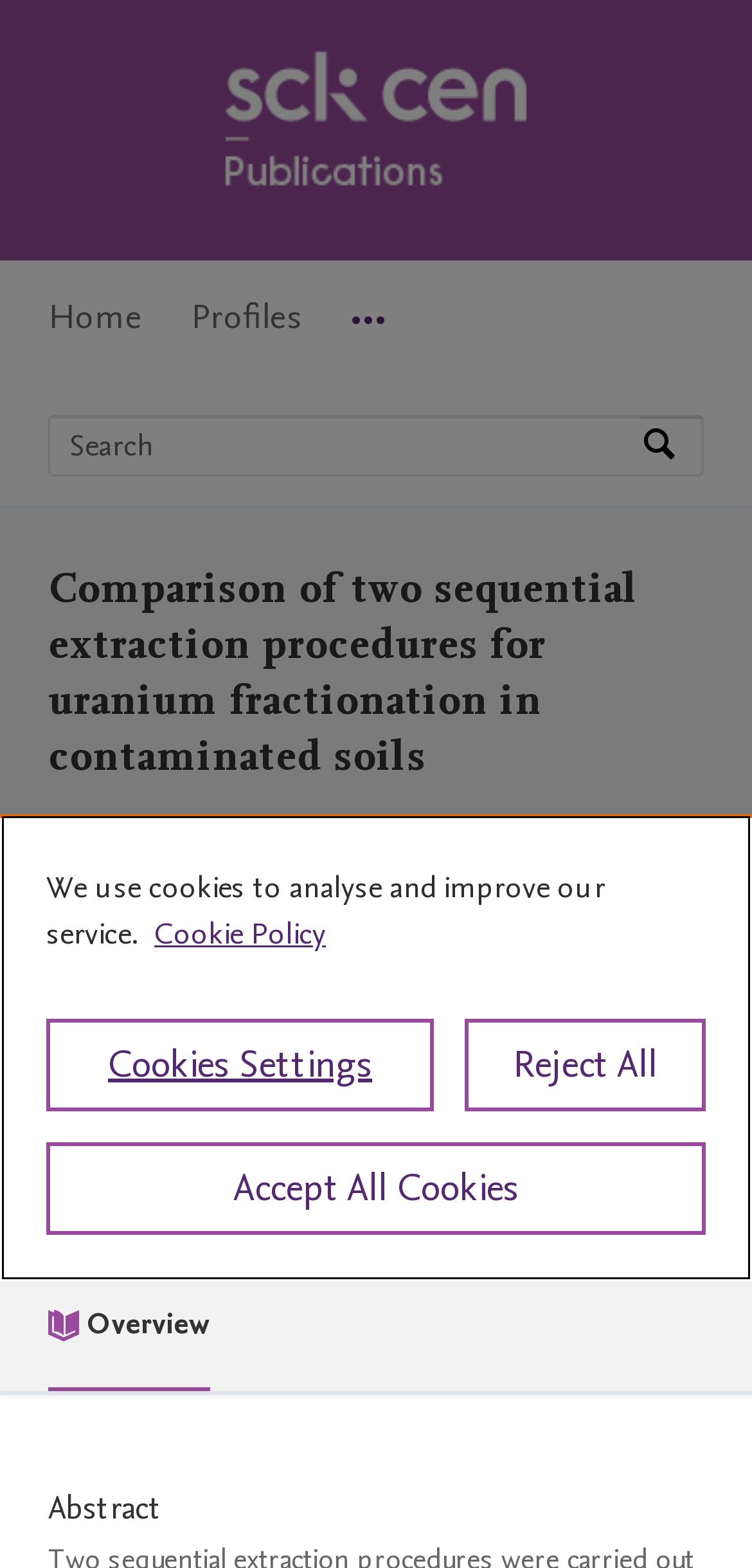Please look at the image and answer the question with a detailed explanation: What is the name of the first author listed?

The webpage lists the authors of the research output, and the first author listed is Hildegarde Vandenhove. This is evident from the link text 'Hildegarde Vandenhove' located below the main heading.